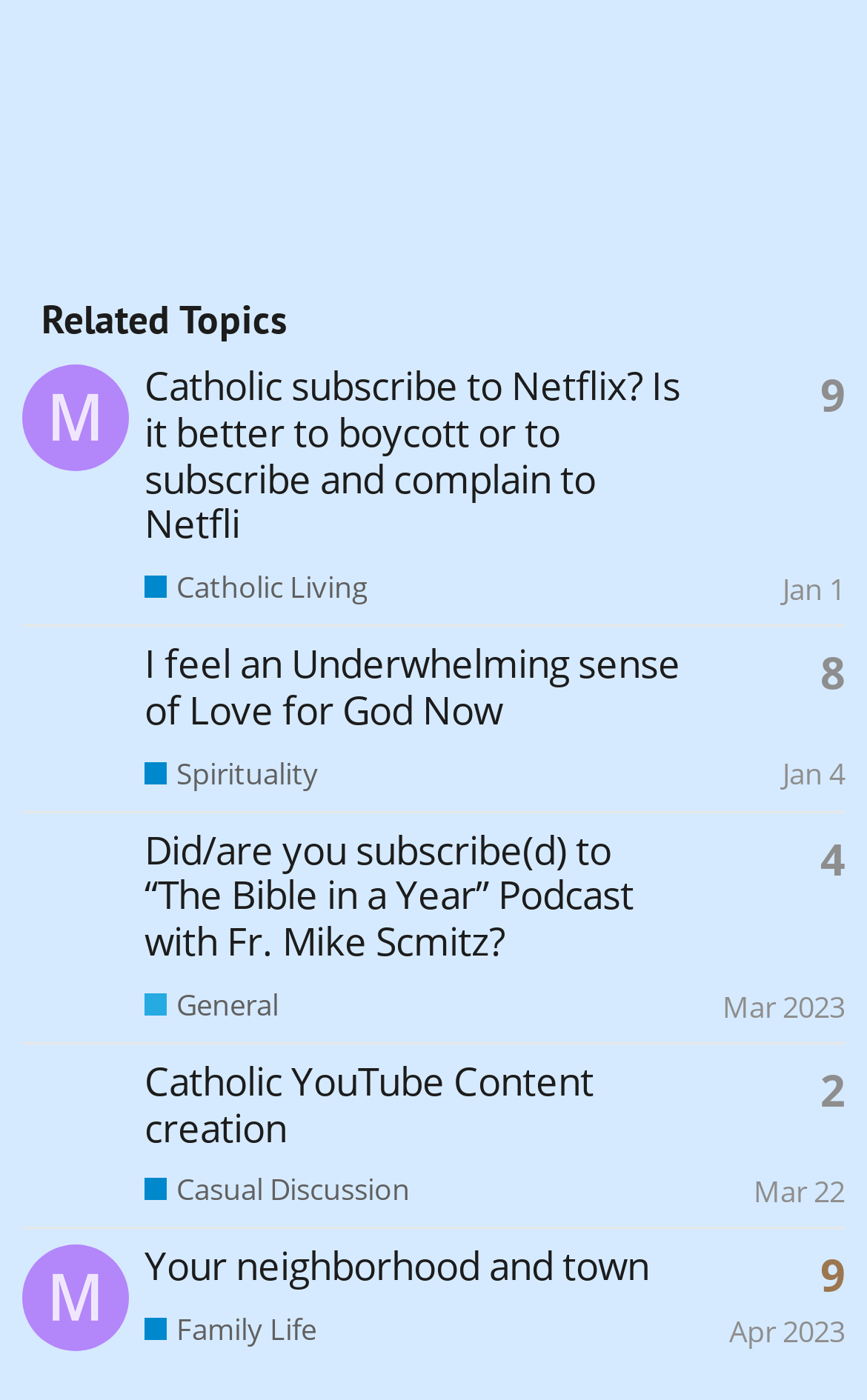Can you give a detailed response to the following question using the information from the image? How many replies does the topic 'Your neighborhood and town' have?

I found the topic 'Your neighborhood and town' in the gridcell element, and its corresponding reply count is '9', which is mentioned in the topic description.